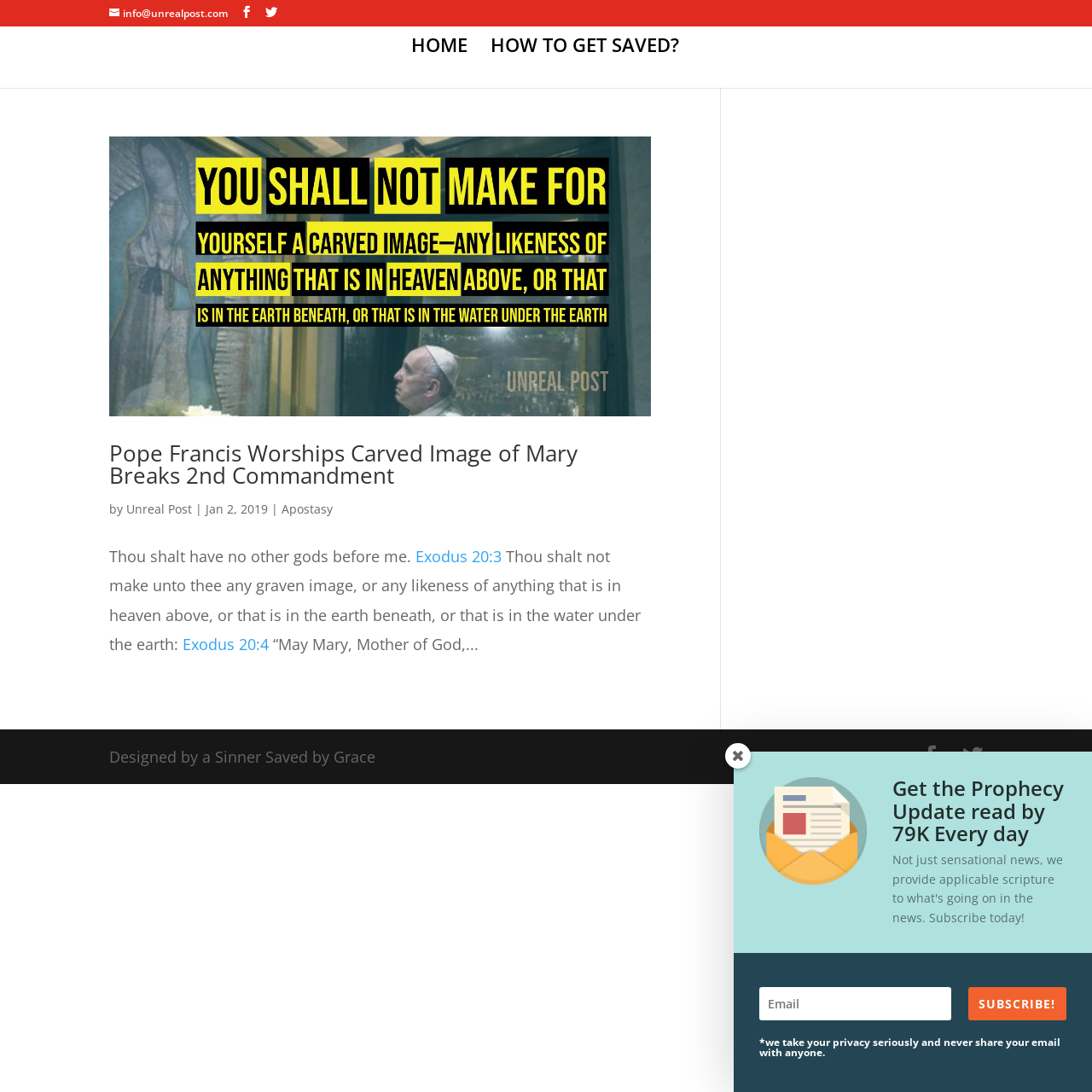Please answer the following question using a single word or phrase: What is the purpose of the textbox at the bottom?

Email subscription